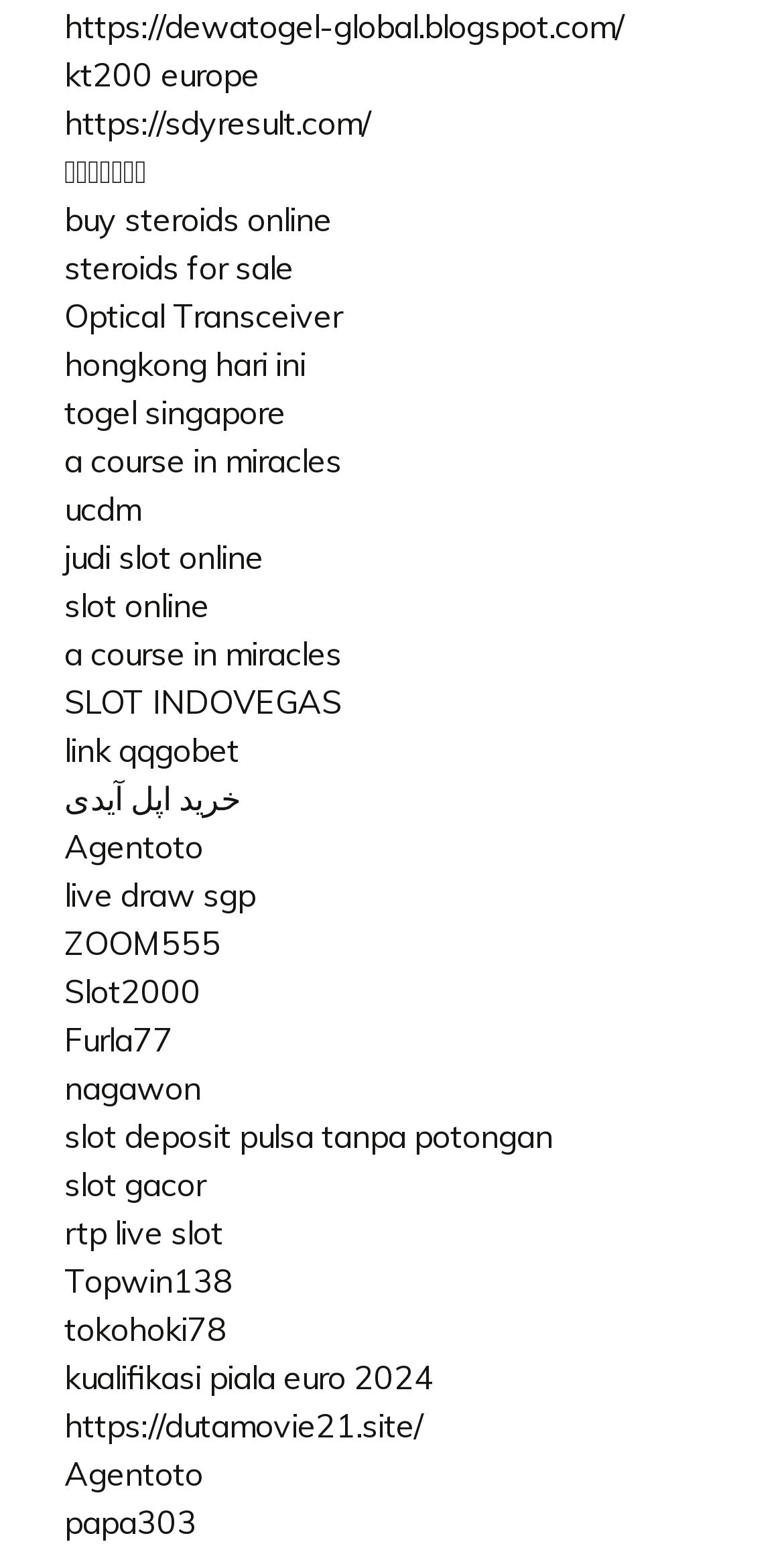Provide a brief response to the question below using a single word or phrase: 
How many links are on this webpage?

49